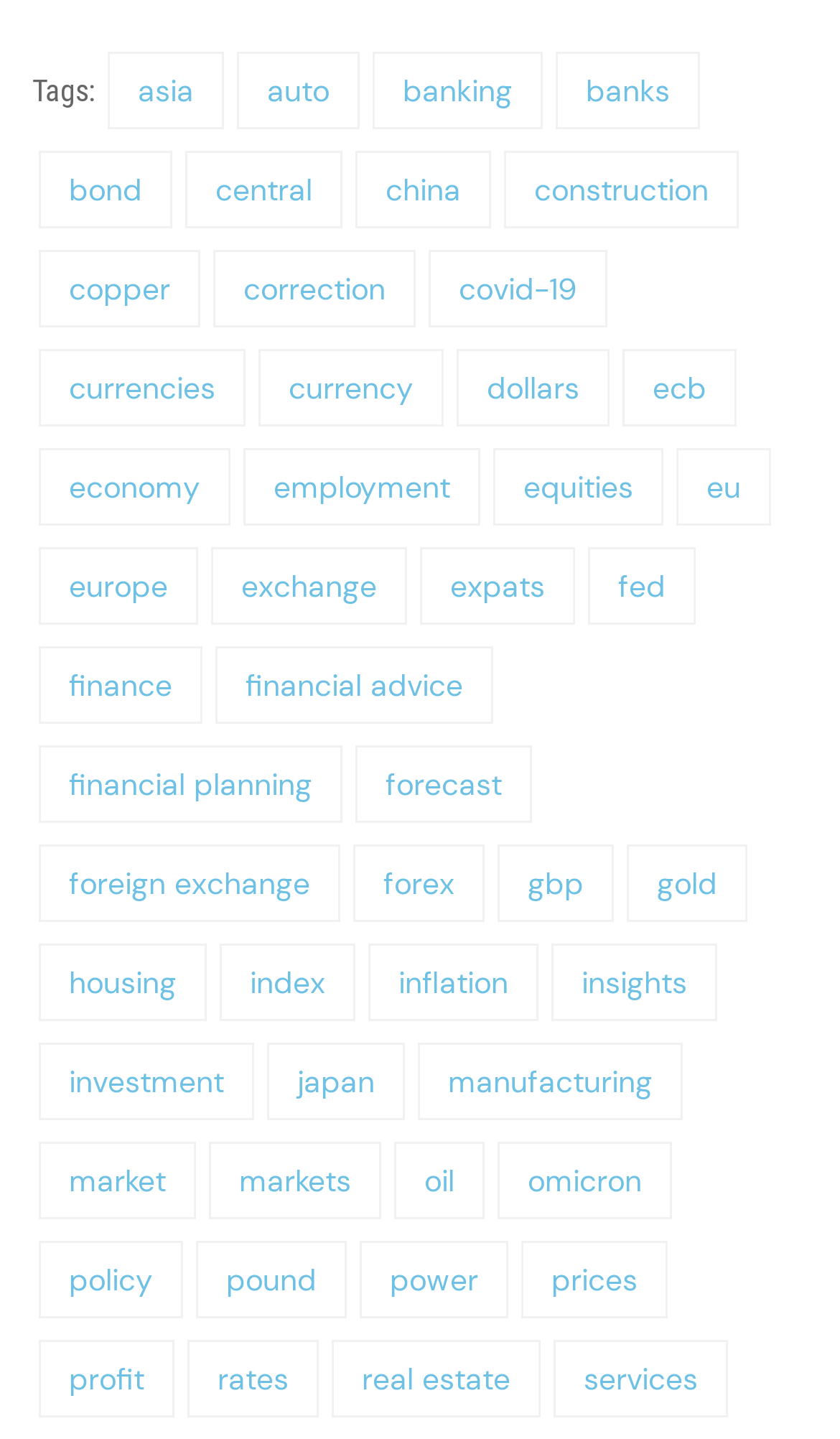For the following element description, predict the bounding box coordinates in the format (top-left x, top-left y, bottom-right x, bottom-right y). All values should be floating point numbers between 0 and 1. Description: real estate

[0.395, 0.931, 0.644, 0.985]